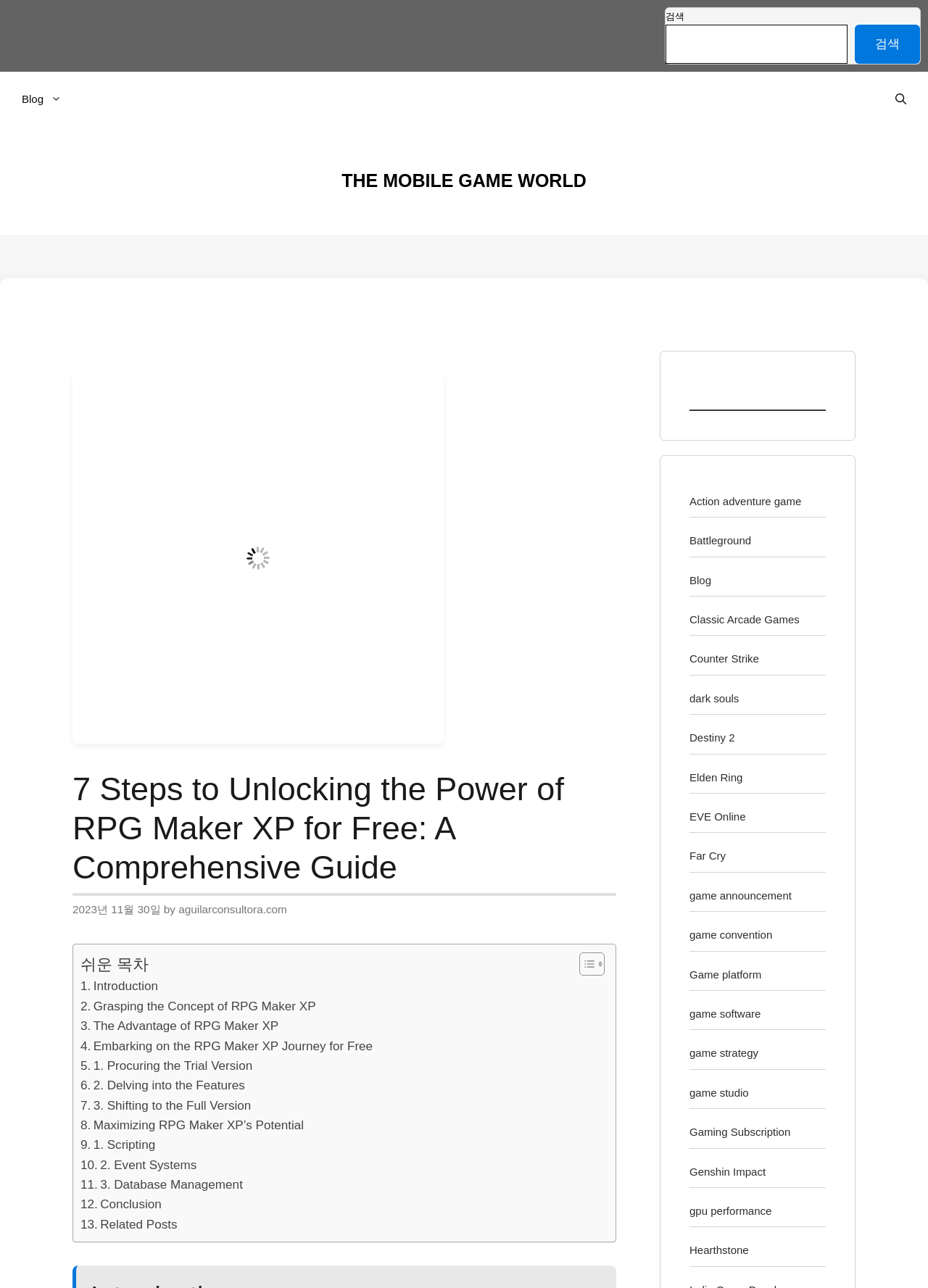Determine the bounding box coordinates of the clickable element to achieve the following action: 'visit the related posts'. Provide the coordinates as four float values between 0 and 1, formatted as [left, top, right, bottom].

[0.087, 0.943, 0.191, 0.958]